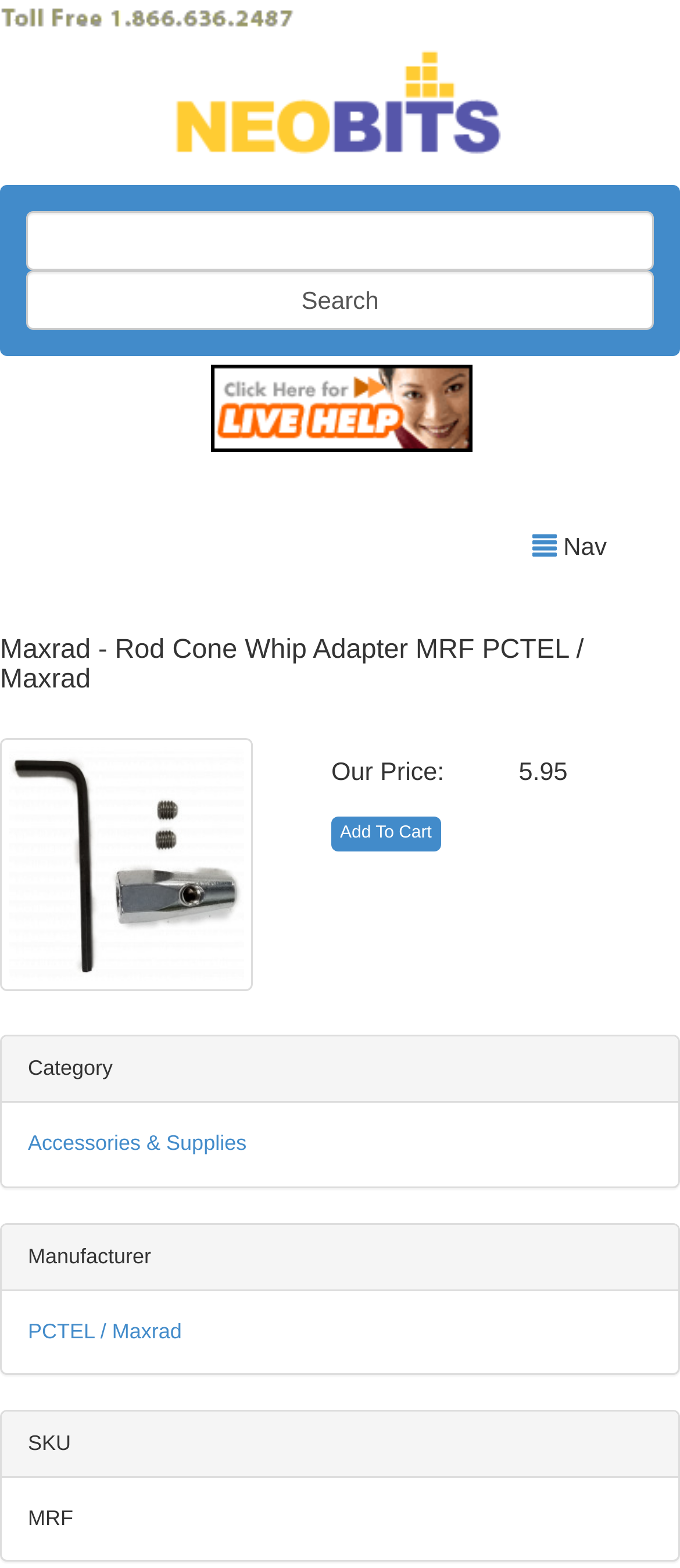What is the name of the product?
Please look at the screenshot and answer in one word or a short phrase.

Maxrad - Rod Cone Whip Adapter MRF PCTEL / Maxrad